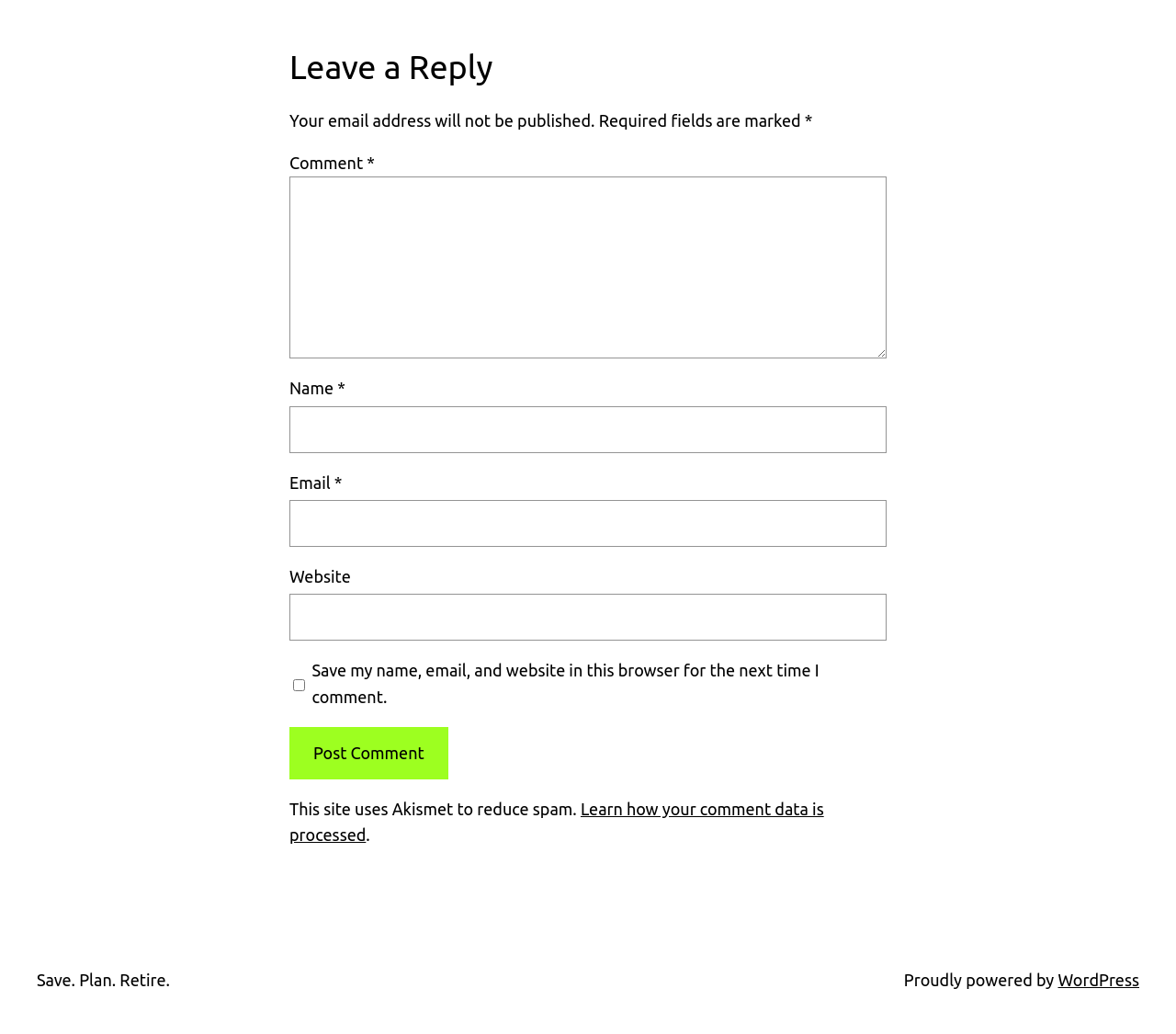Identify the bounding box coordinates of the clickable region to carry out the given instruction: "Leave a comment".

[0.246, 0.171, 0.754, 0.347]